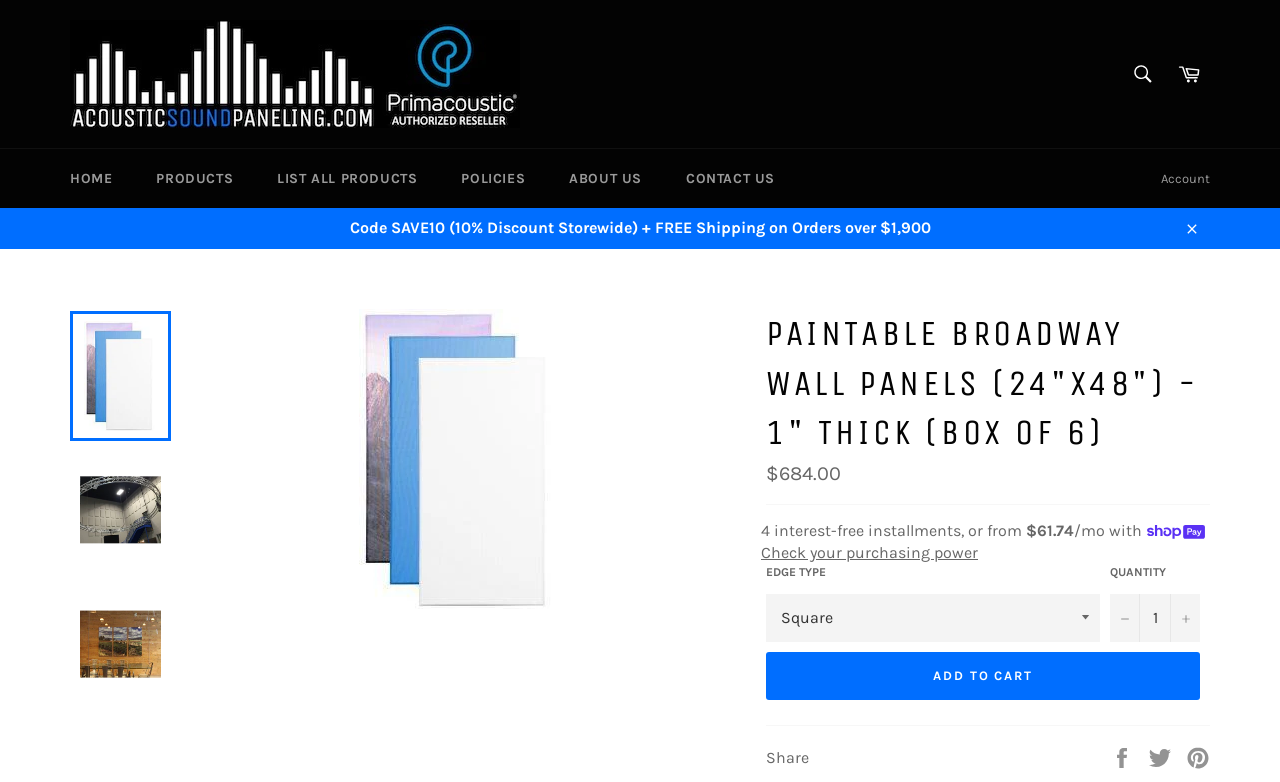Given the content of the image, can you provide a detailed answer to the question?
What is the purpose of the 'ADD TO CART' button?

I inferred the answer by looking at the 'ADD TO CART' button, which is typically used to add a product to a shopping cart, allowing the user to purchase it later.